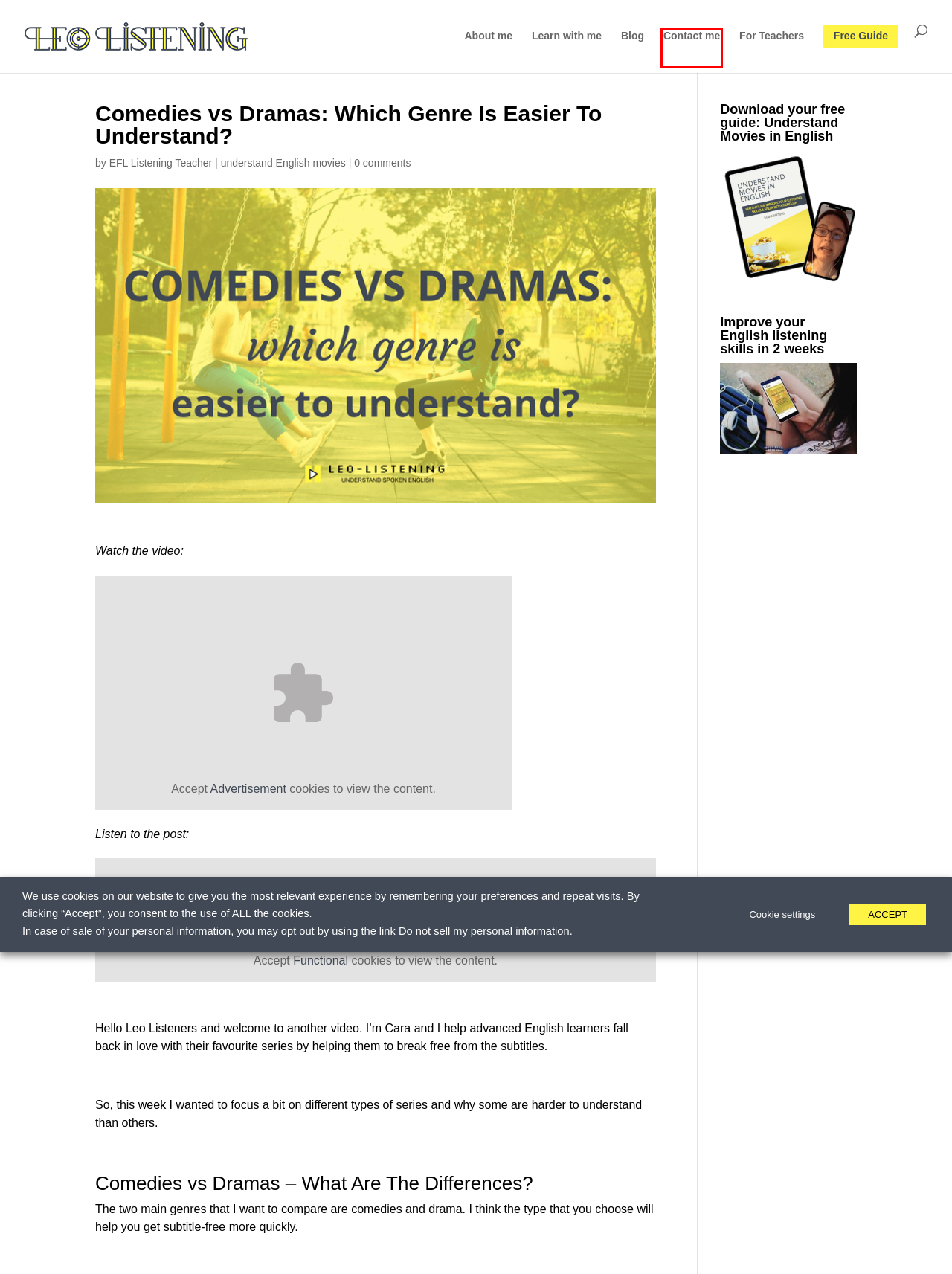You see a screenshot of a webpage with a red bounding box surrounding an element. Pick the webpage description that most accurately represents the new webpage after interacting with the element in the red bounding box. The options are:
A. understand English movies | Leo Listening
B. Movies On The Run | Leo Listening
C. For Teachers | Leo Listening
D. Learn with me | Leo Listening
E. Welcome to Leo Listening
F. Welcome to the Leo Listening Blog | Leo Listening
G. Contact me | Leo Listening
H. About me | Leo Listening

G